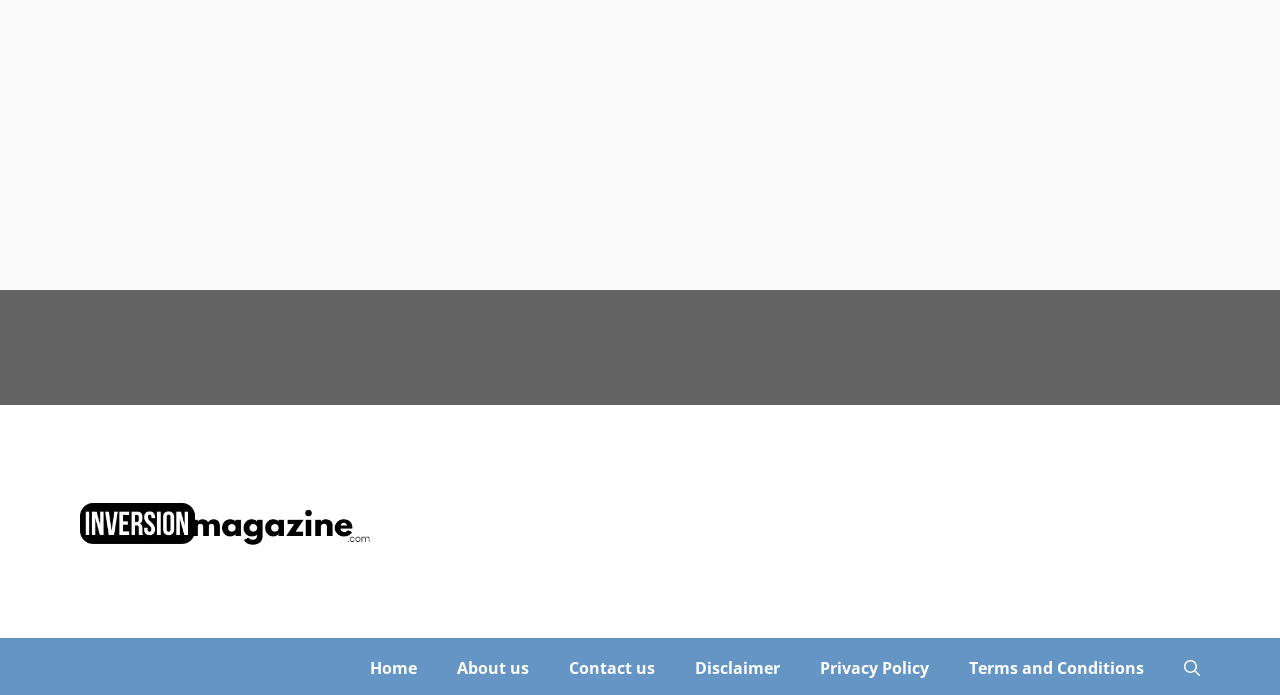Describe all visible elements and their arrangement on the webpage.

The webpage is about Espacoo APK Download, with a focus on space exploration. At the top, there are three advertisements placed horizontally, taking up a significant portion of the screen. Below these ads, there is a "Skip to content" link, allowing users to bypass the ads and navigate to the main content.

The main content area is divided into two sections. On the left, there is a banner with the site's name, "Inversion Magazine", accompanied by an image of the magazine's logo. On the right, there are three more advertisements, stacked vertically, taking up most of the screen.

The webpage has a total of five advertisements, all of which are iframes. The ads are scattered throughout the page, with three at the top, one in the middle, and one at the bottom. The "Skip to content" link is positioned above the main content area, allowing users to quickly access the page's main content.